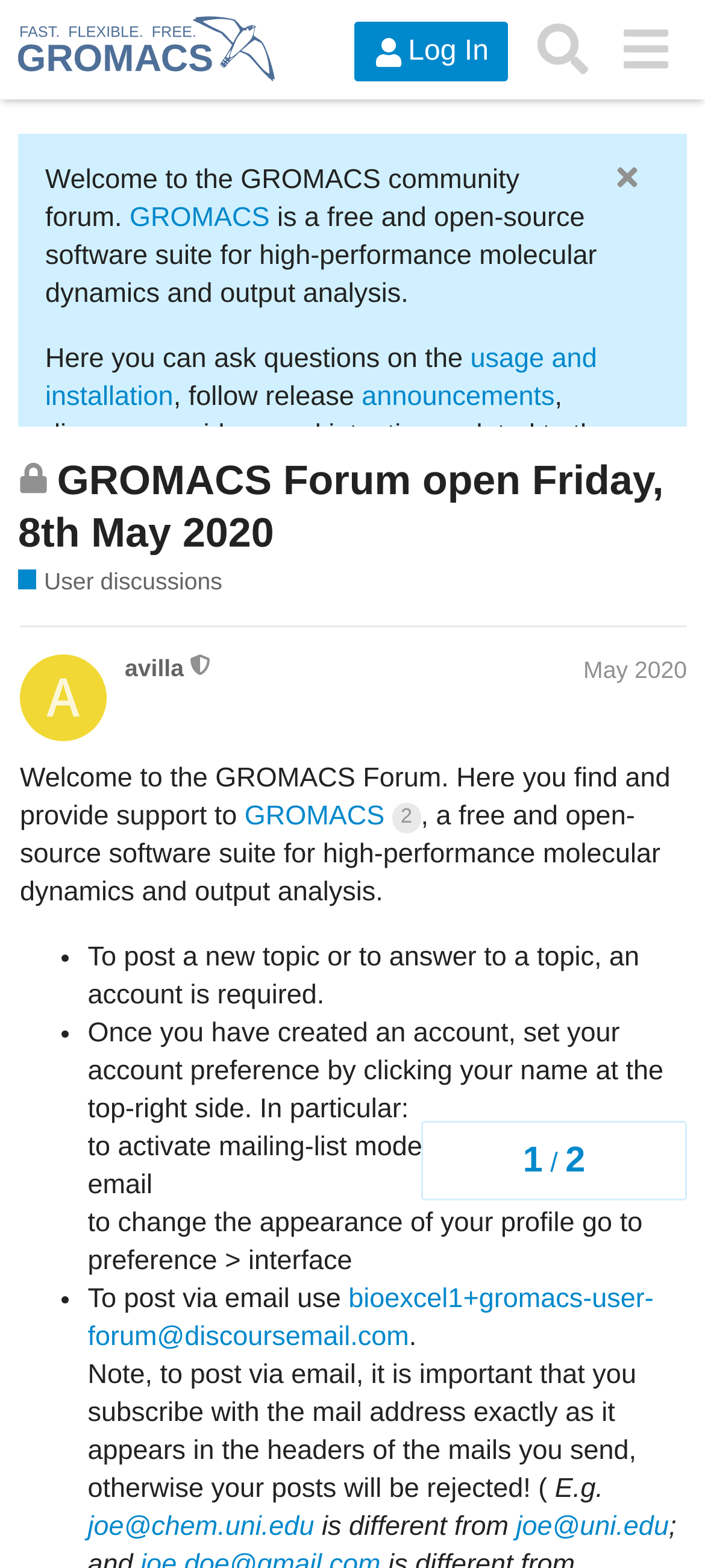How can a user post a new topic or answer to a topic?
Using the image, respond with a single word or phrase.

By creating an account